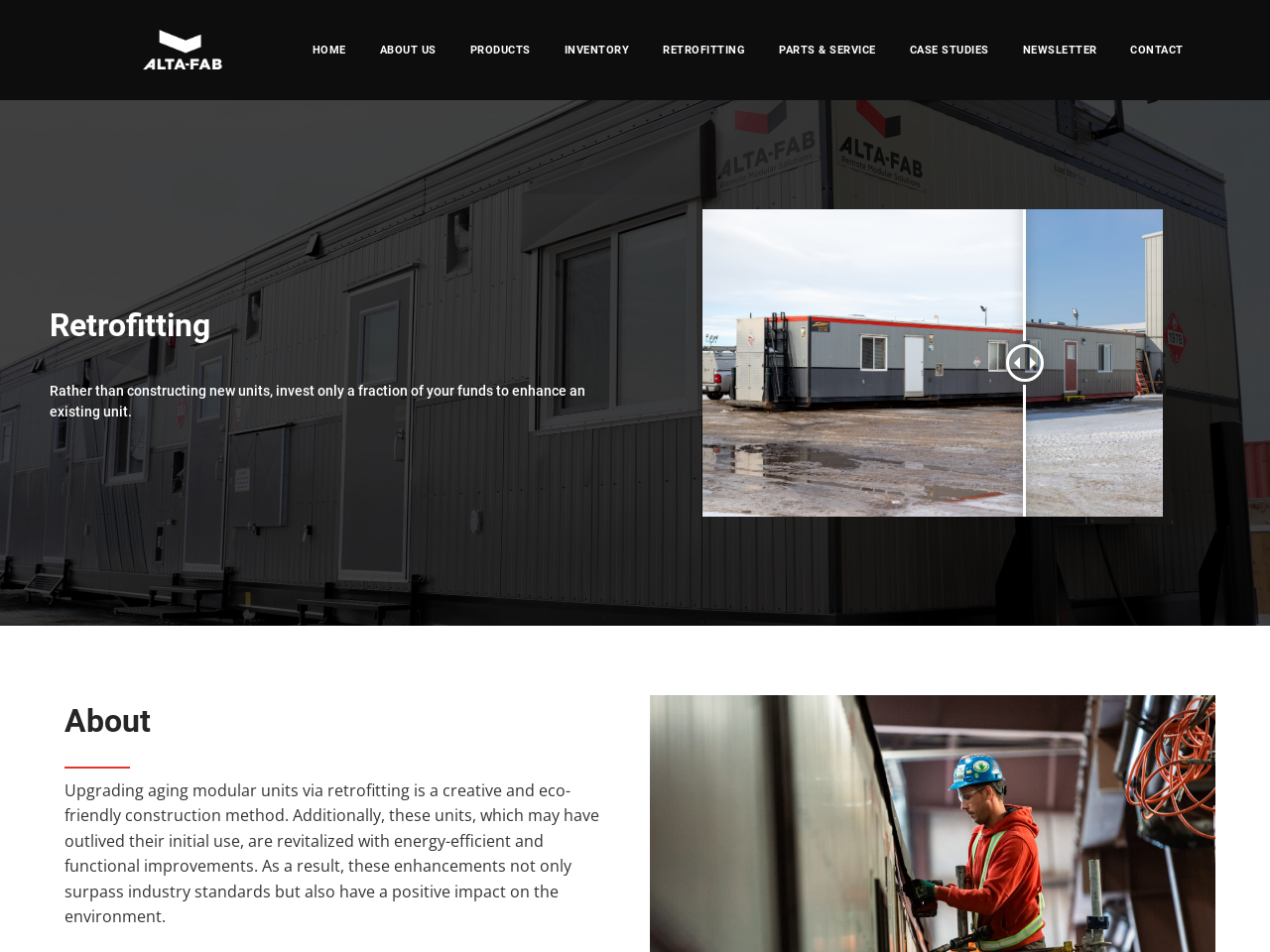Answer briefly with one word or phrase:
How many navigation links are there?

9